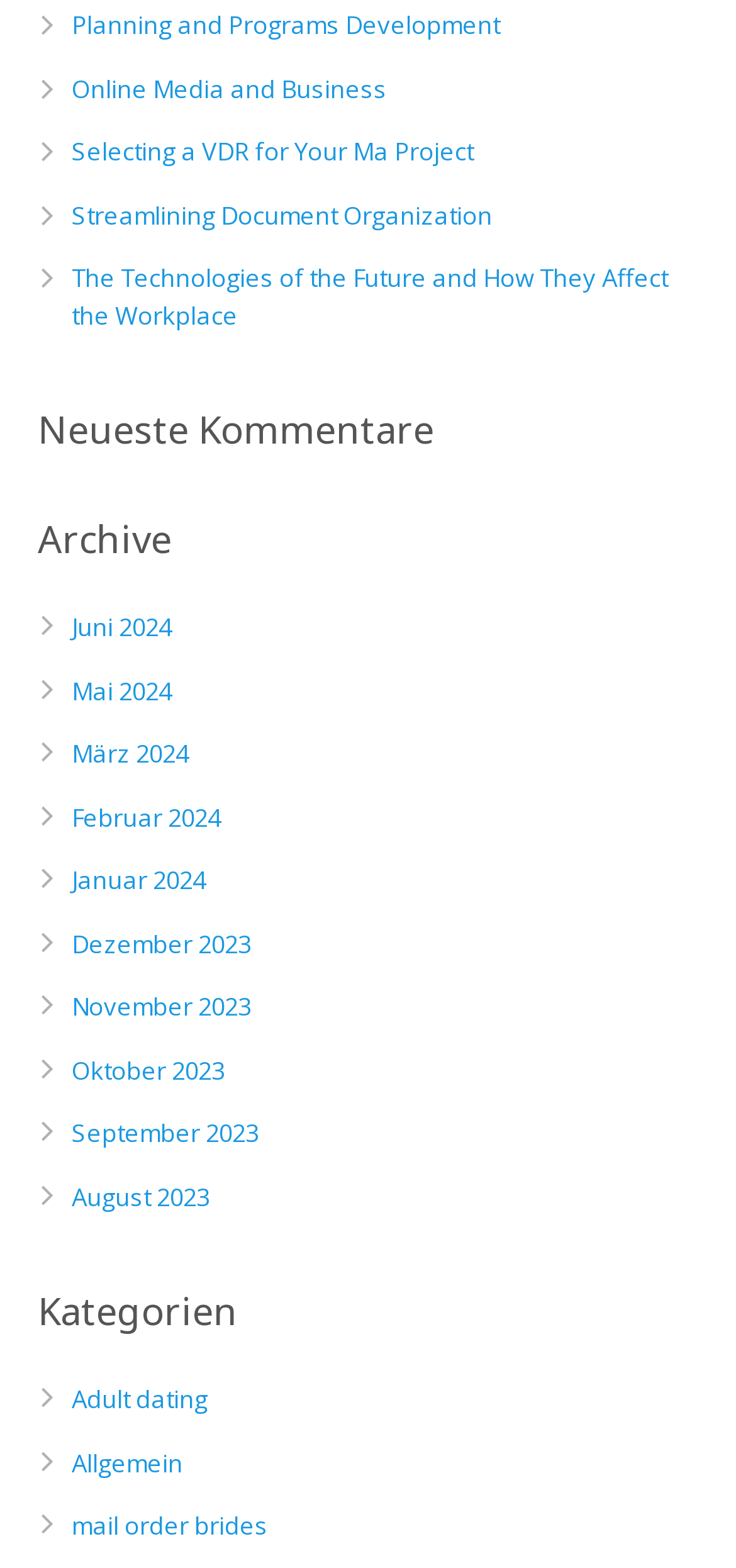Could you specify the bounding box coordinates for the clickable section to complete the following instruction: "View Neueste Kommentare"?

[0.051, 0.258, 0.949, 0.291]